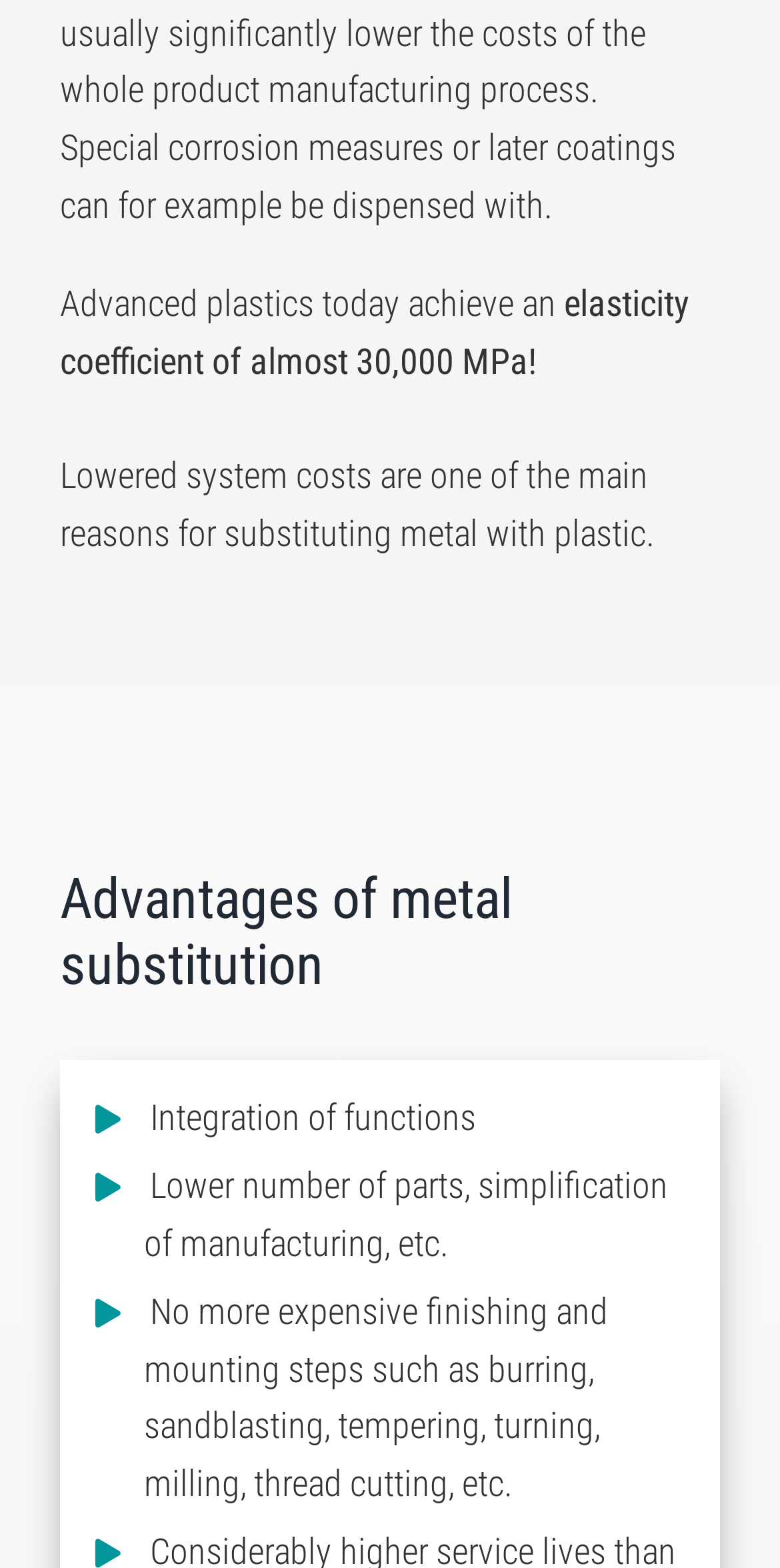Give a concise answer using only one word or phrase for this question:
What is the topic of the heading?

Advantages of metal substitution